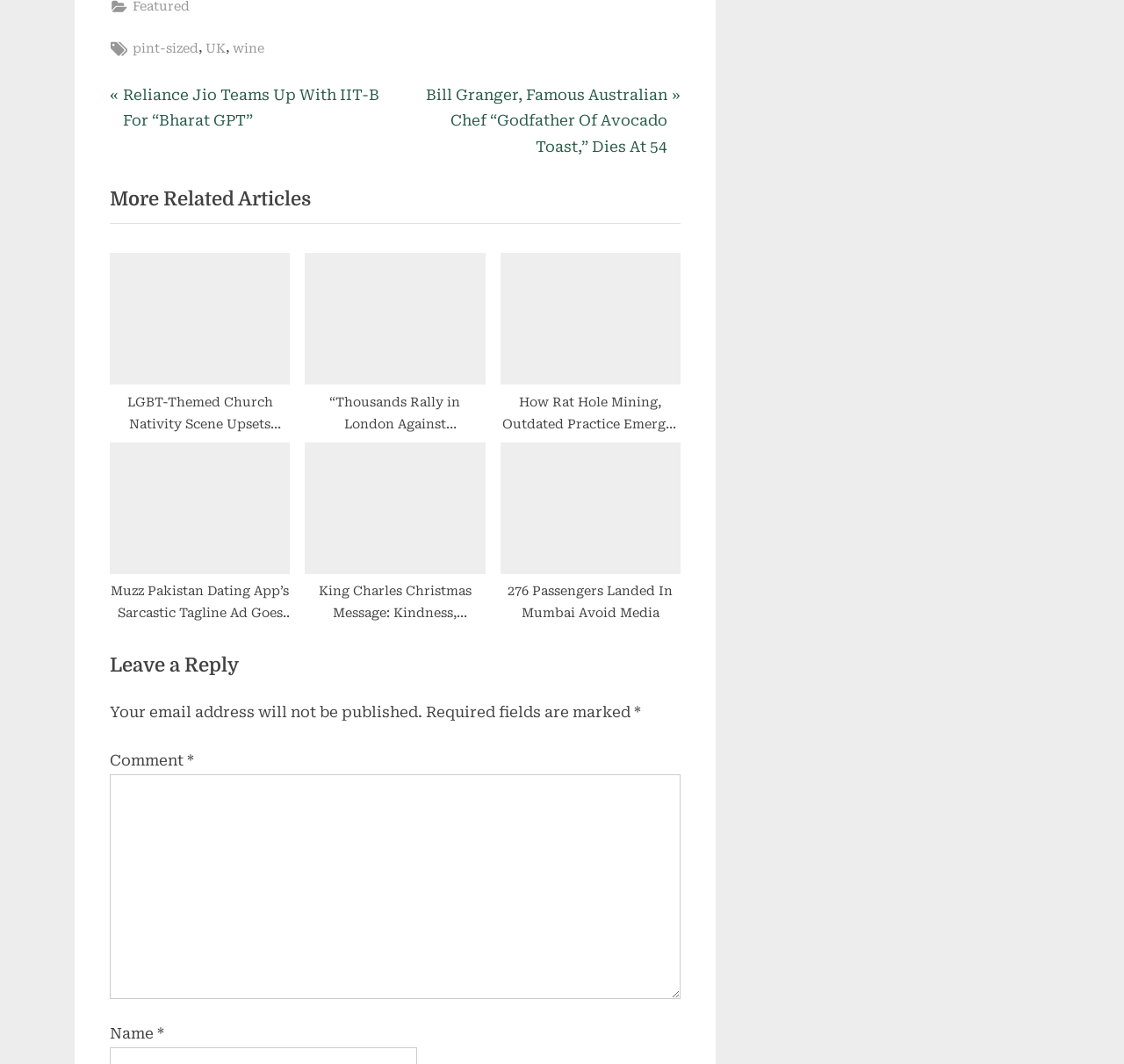Kindly determine the bounding box coordinates of the area that needs to be clicked to fulfill this instruction: "Leave a comment".

[0.098, 0.727, 0.605, 0.939]